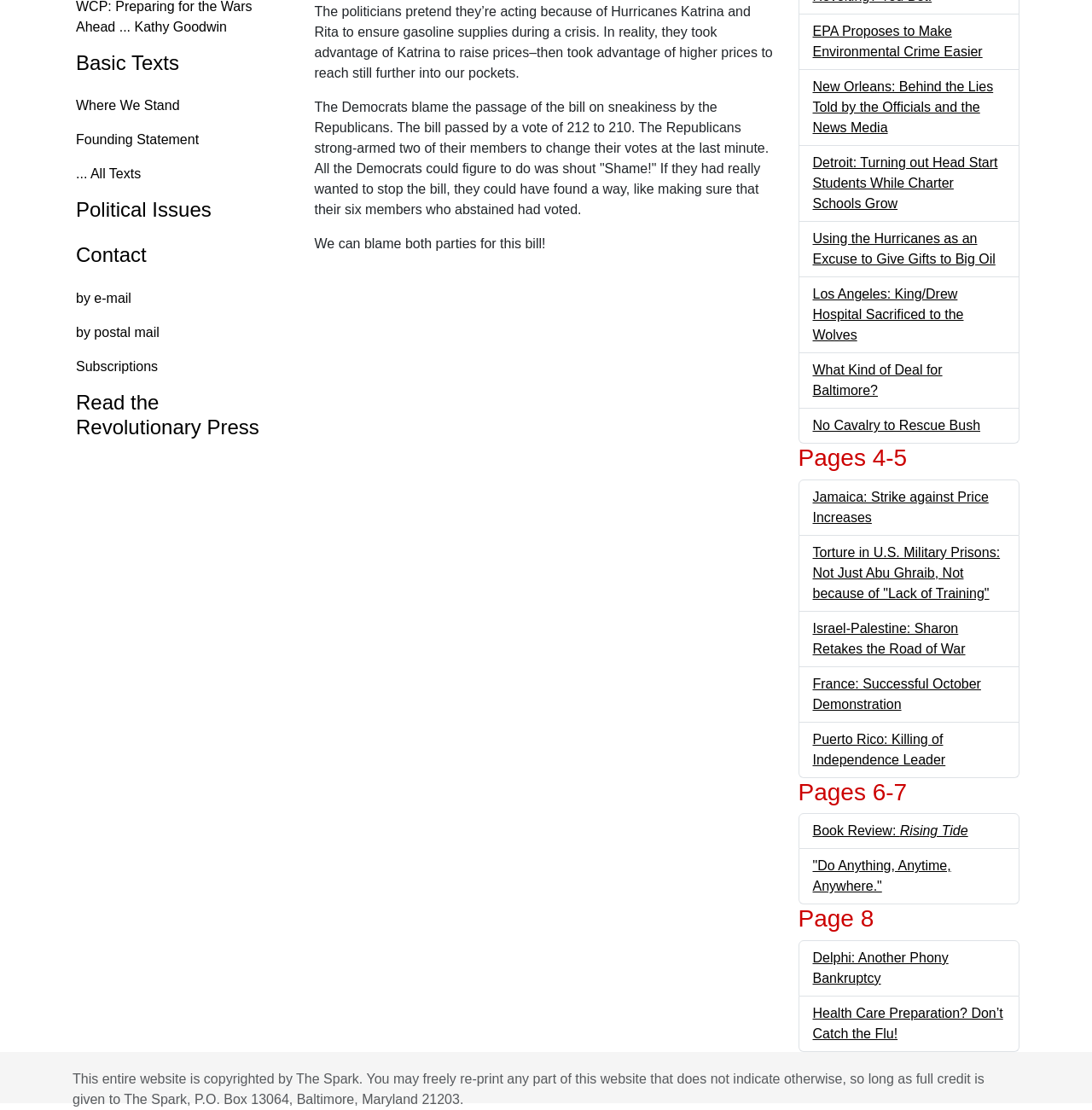Based on the description "Contact", find the bounding box of the specified UI element.

[0.057, 0.213, 0.269, 0.247]